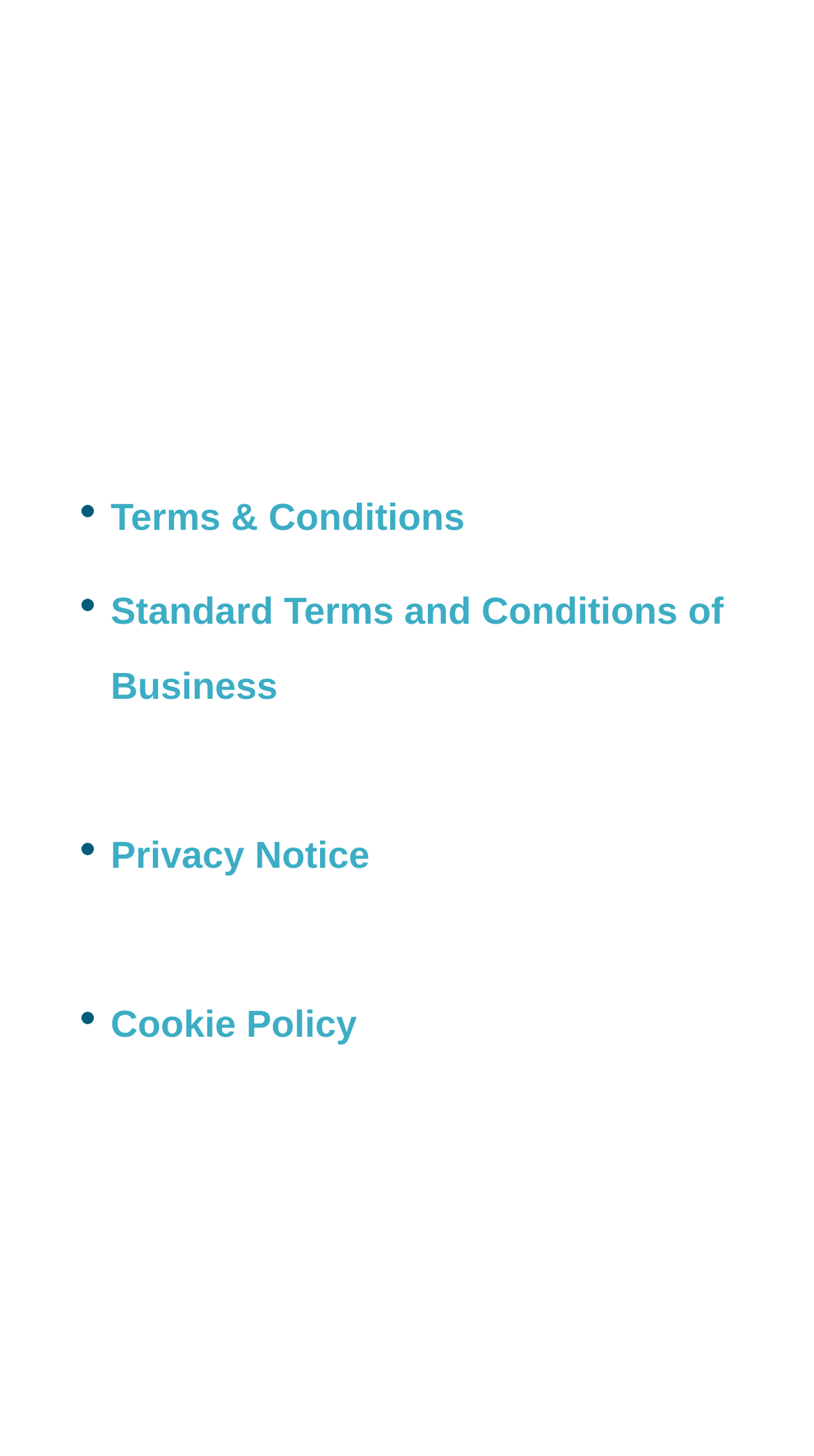Show the bounding box coordinates for the HTML element as described: "Sheena Gogarty".

[0.402, 0.944, 0.598, 0.96]